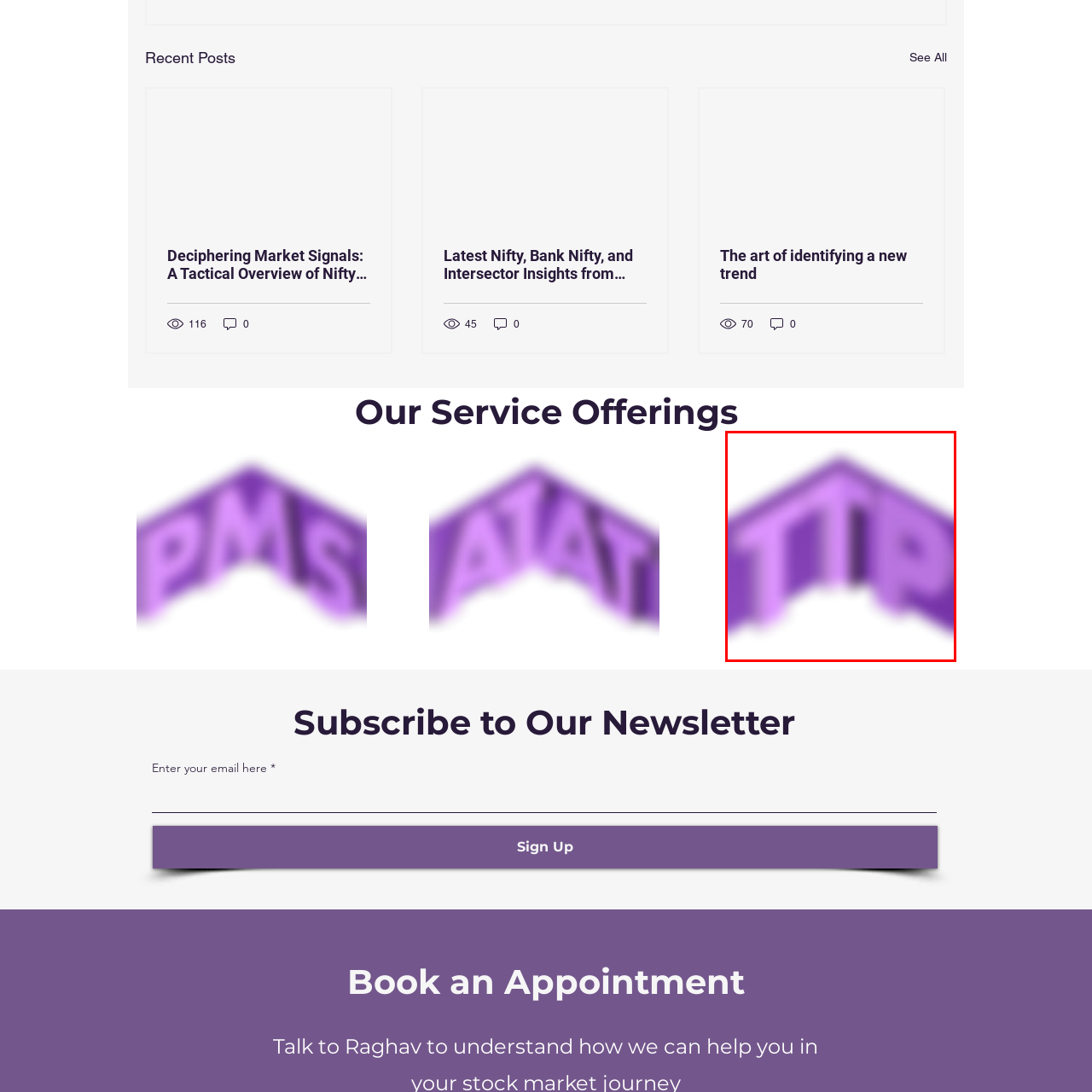Give a detailed caption for the image that is encased within the red bounding box.

The image showcases a graphic or logo titled "TTP," characterized by its vibrant purple hues and a modern, stylized font. The design features a three-dimensional effect, creating a sense of depth and dynamism. This eye-catching visual element is likely associated with a section on the webpage that relates to "TTP," possibly indicating a specific service or theme relevant to the content presented. The overall aesthetic suggests a contemporary approach, making it appealing and memorable for viewers.